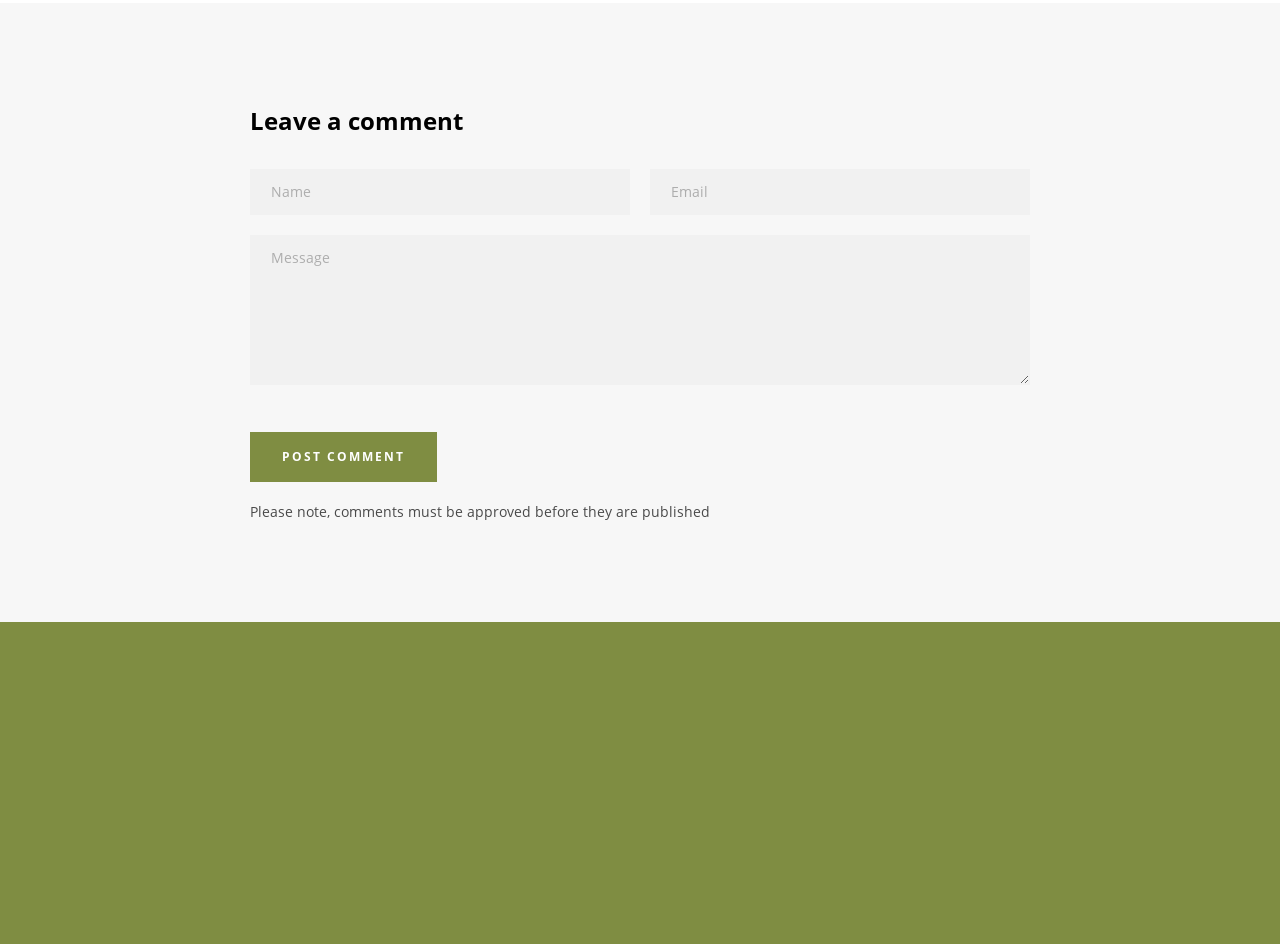Using the element description: "Subscribe", determine the bounding box coordinates for the specified UI element. The coordinates should be four float numbers between 0 and 1, [left, top, right, bottom].

[0.777, 0.482, 0.859, 0.501]